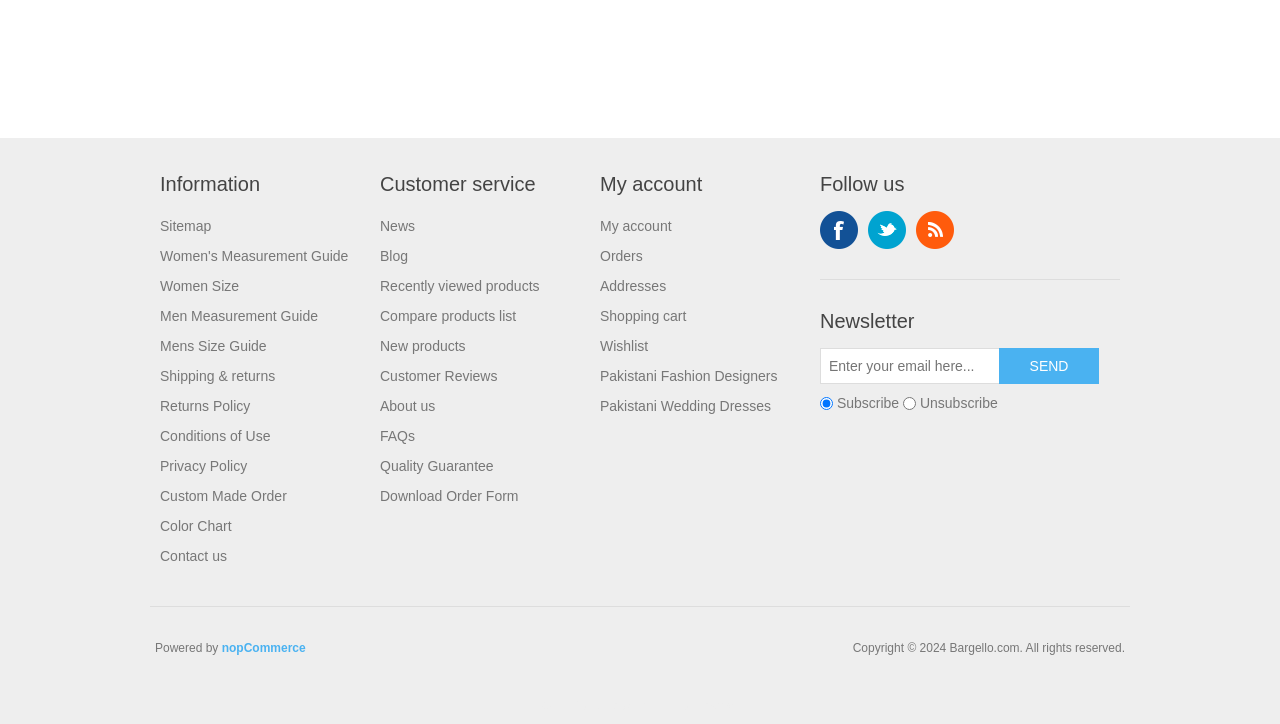Please use the details from the image to answer the following question comprehensively:
What is the first link under 'Information'?

The first link under 'Information' is 'Sitemap' because it is the first link listed under the 'Information' section, which starts with the 'Sitemap' link.